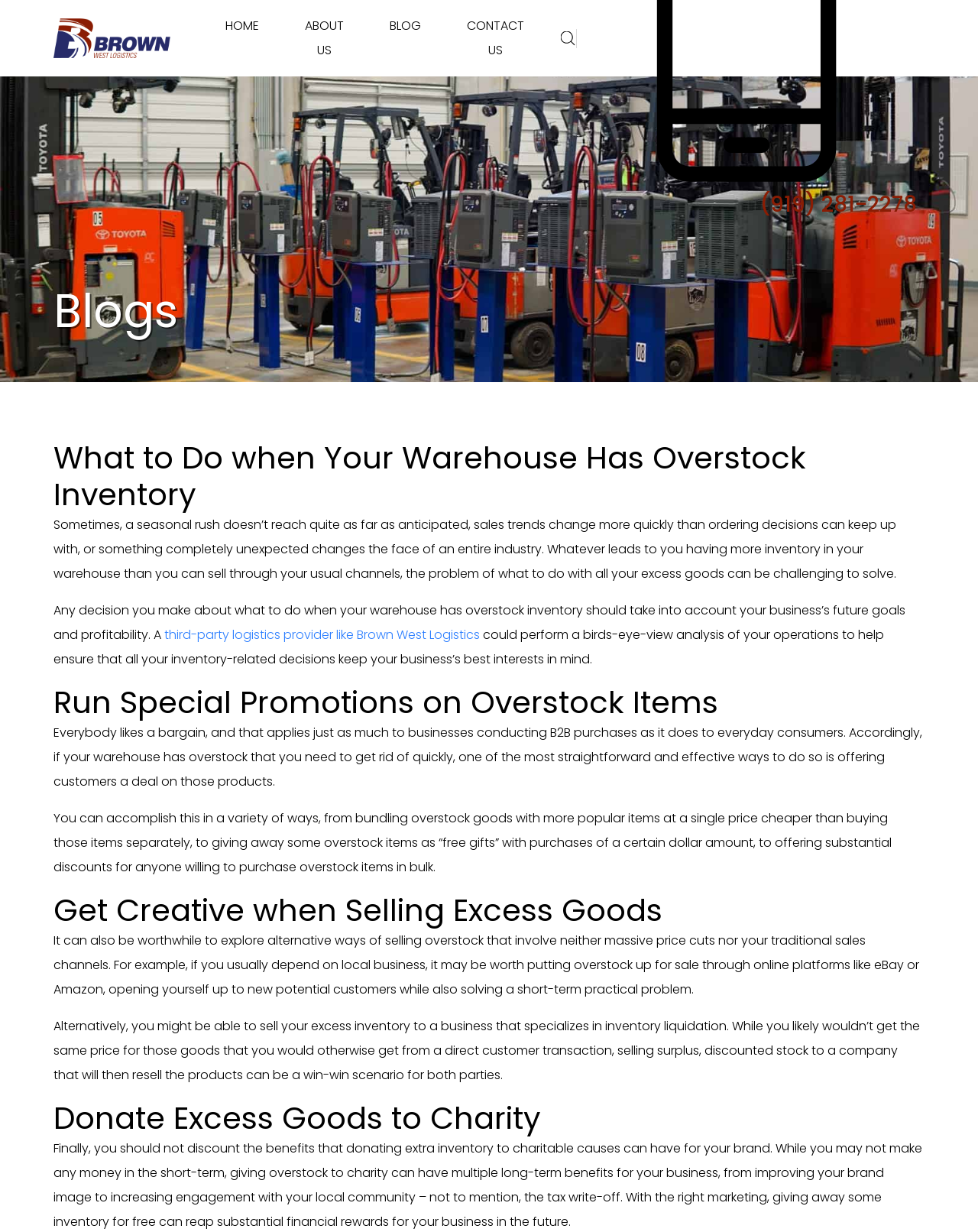What is a benefit of donating excess goods to charity?
Provide a concise answer using a single word or phrase based on the image.

Improve brand image